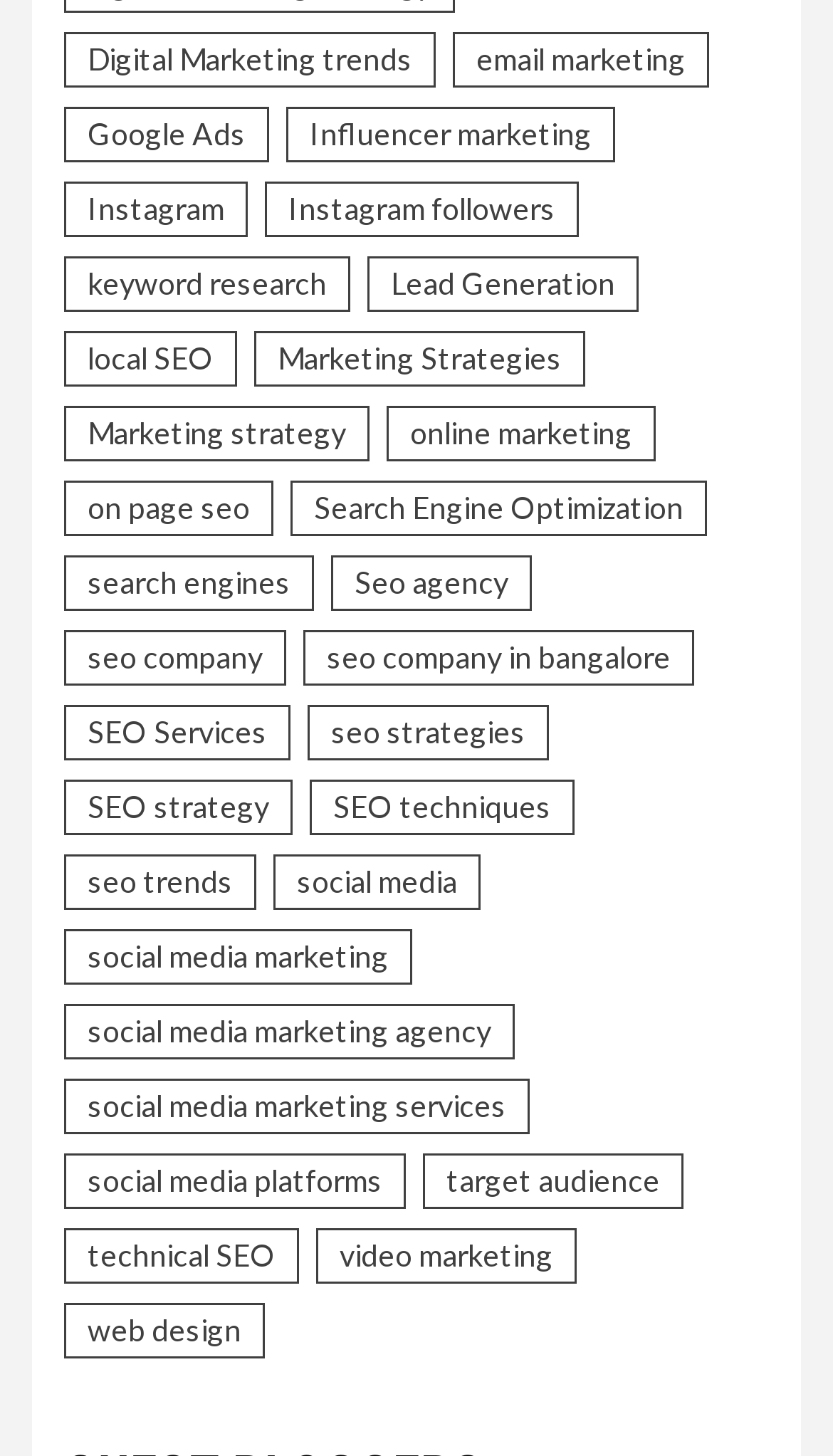Identify the bounding box coordinates for the UI element described as: "Instagram". The coordinates should be provided as four floats between 0 and 1: [left, top, right, bottom].

[0.077, 0.124, 0.297, 0.163]